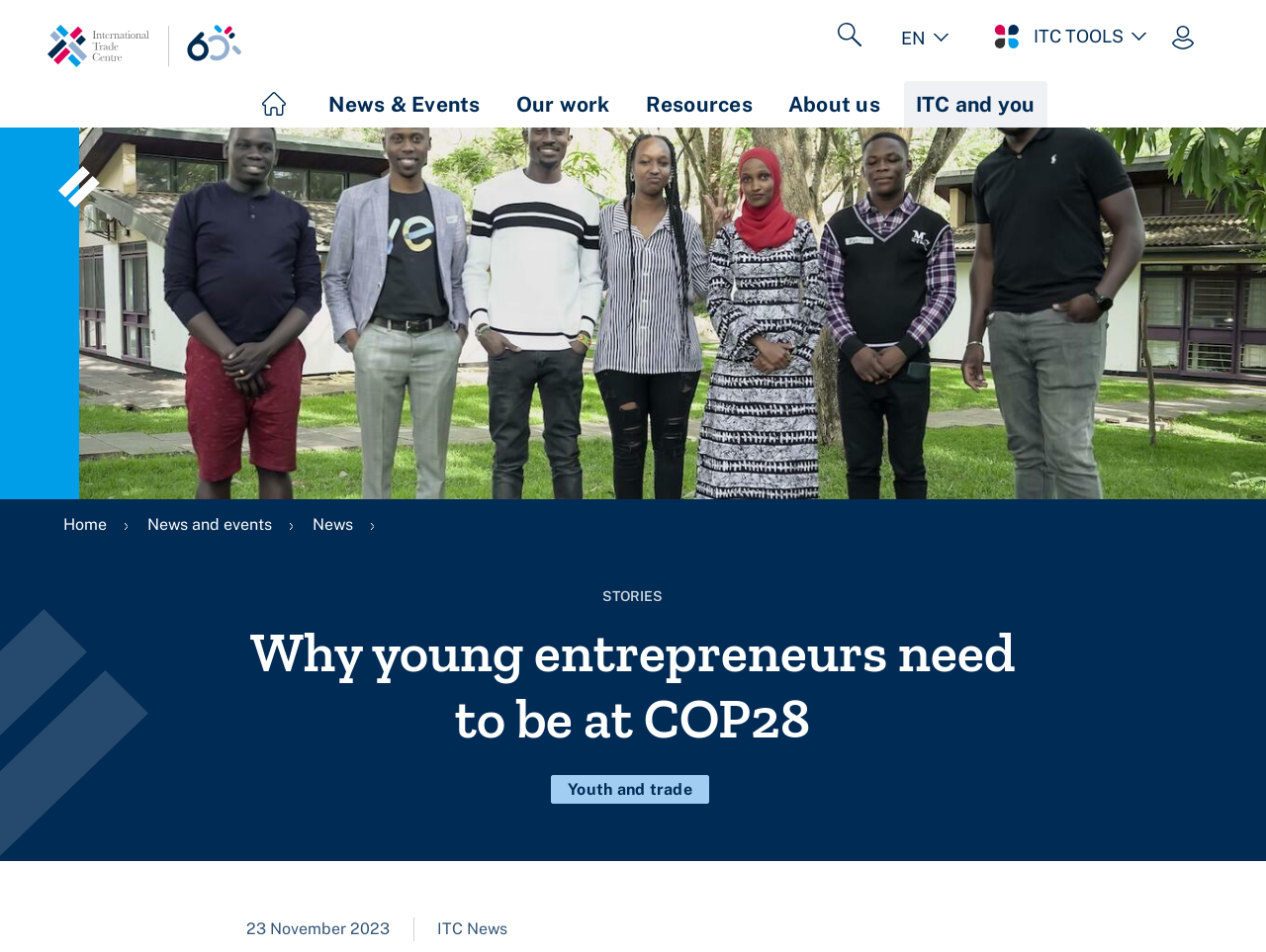Please identify the bounding box coordinates of the clickable region that I should interact with to perform the following instruction: "Click the 'Home' link". The coordinates should be expressed as four float numbers between 0 and 1, i.e., [left, top, right, bottom].

[0.038, 0.0, 0.192, 0.134]